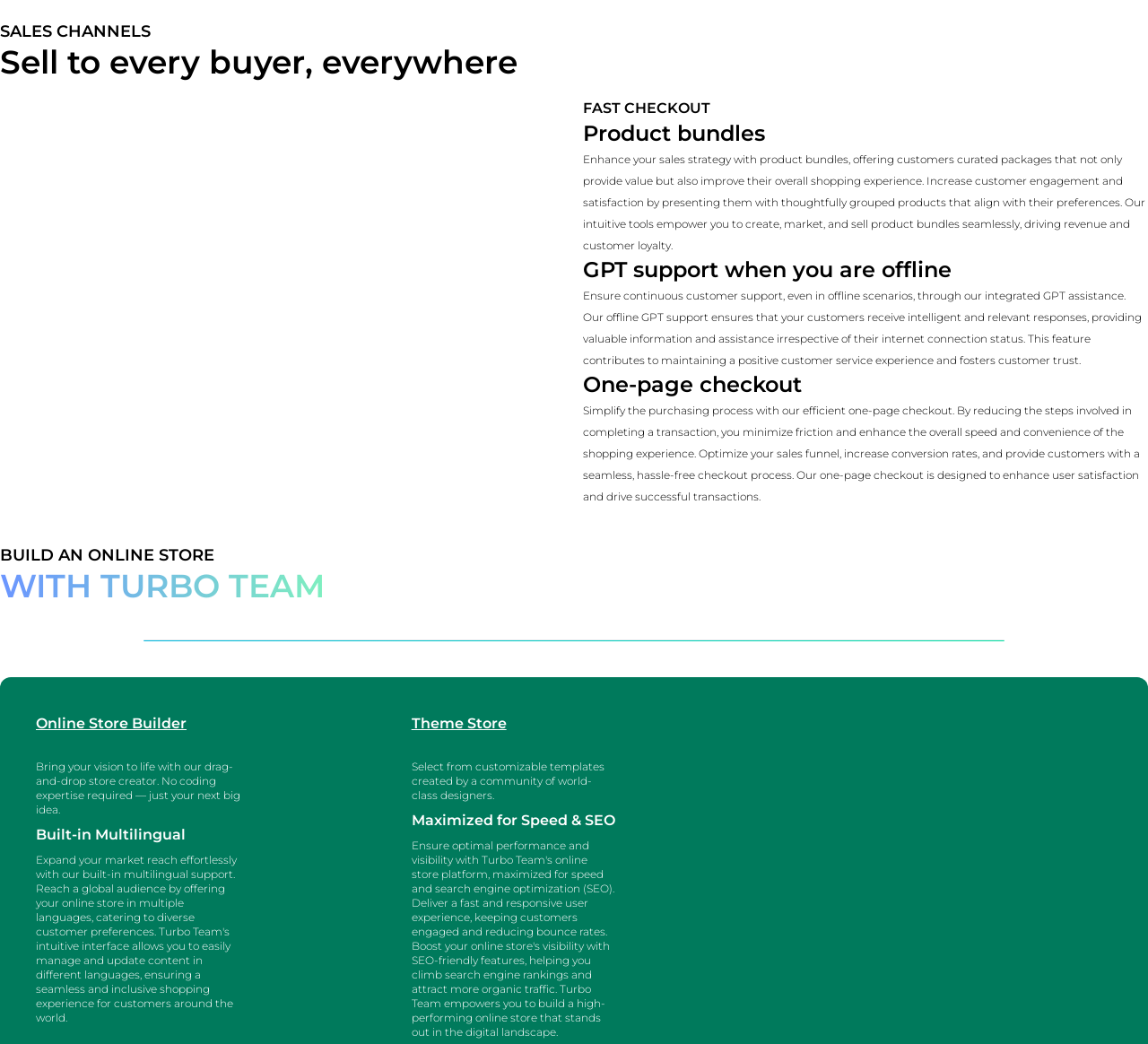What is the purpose of GPT support?
Using the image, provide a concise answer in one word or a short phrase.

Provide customer support offline